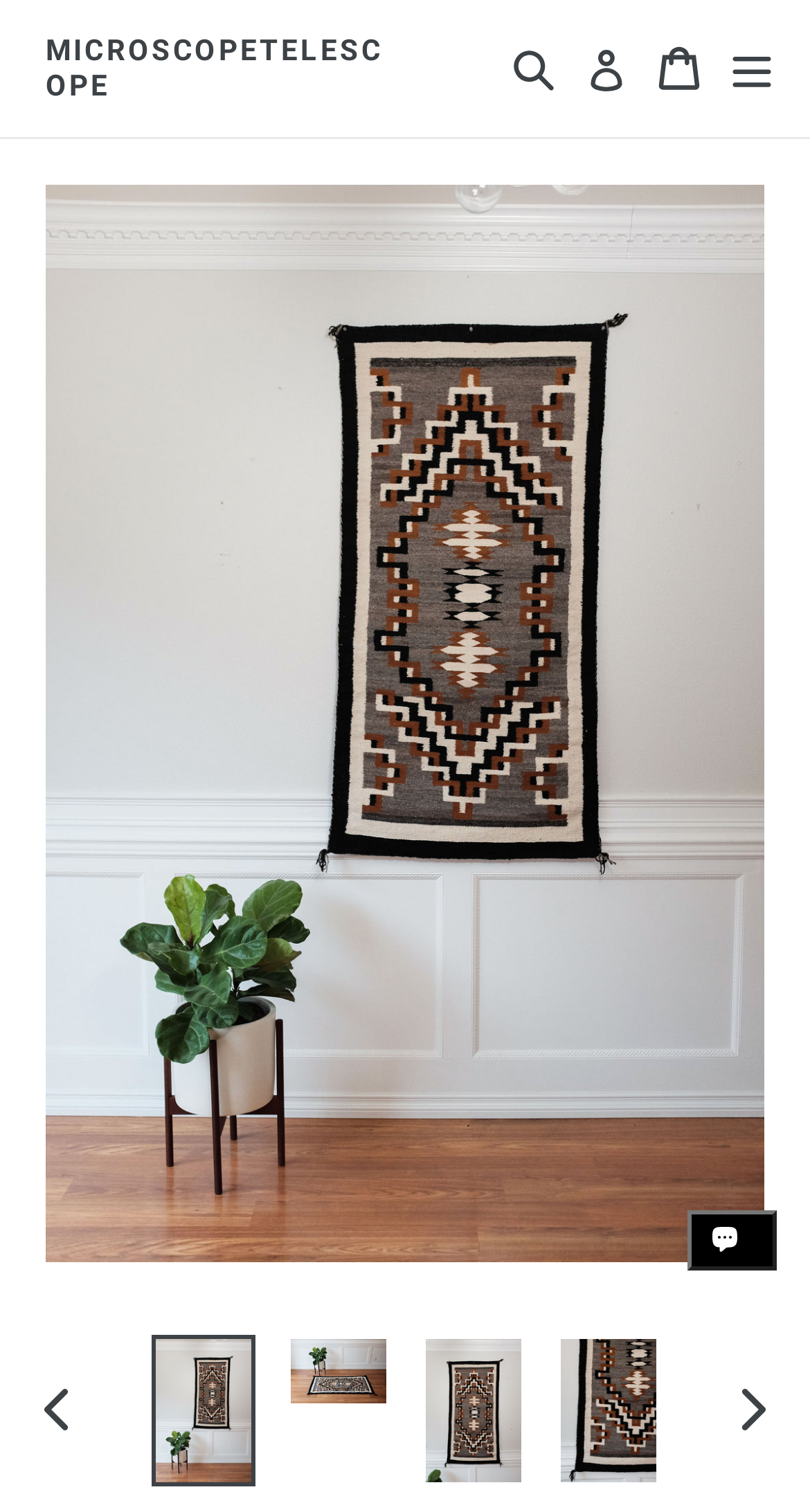What is the main image on the webpage?
Using the image as a reference, answer the question with a short word or phrase.

Mid Century Navajo Rug